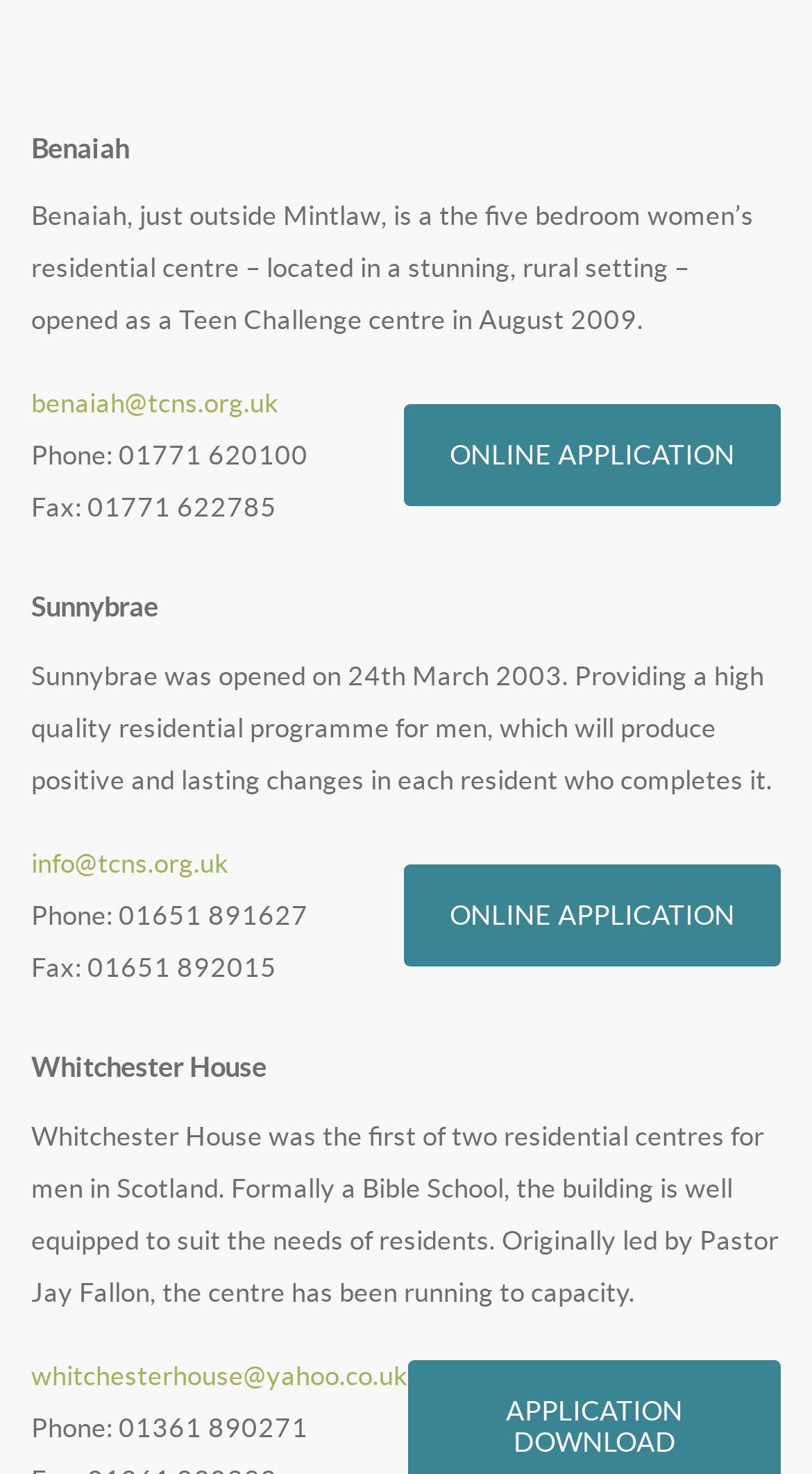How many online application links are there?
Based on the image, answer the question with a single word or brief phrase.

2